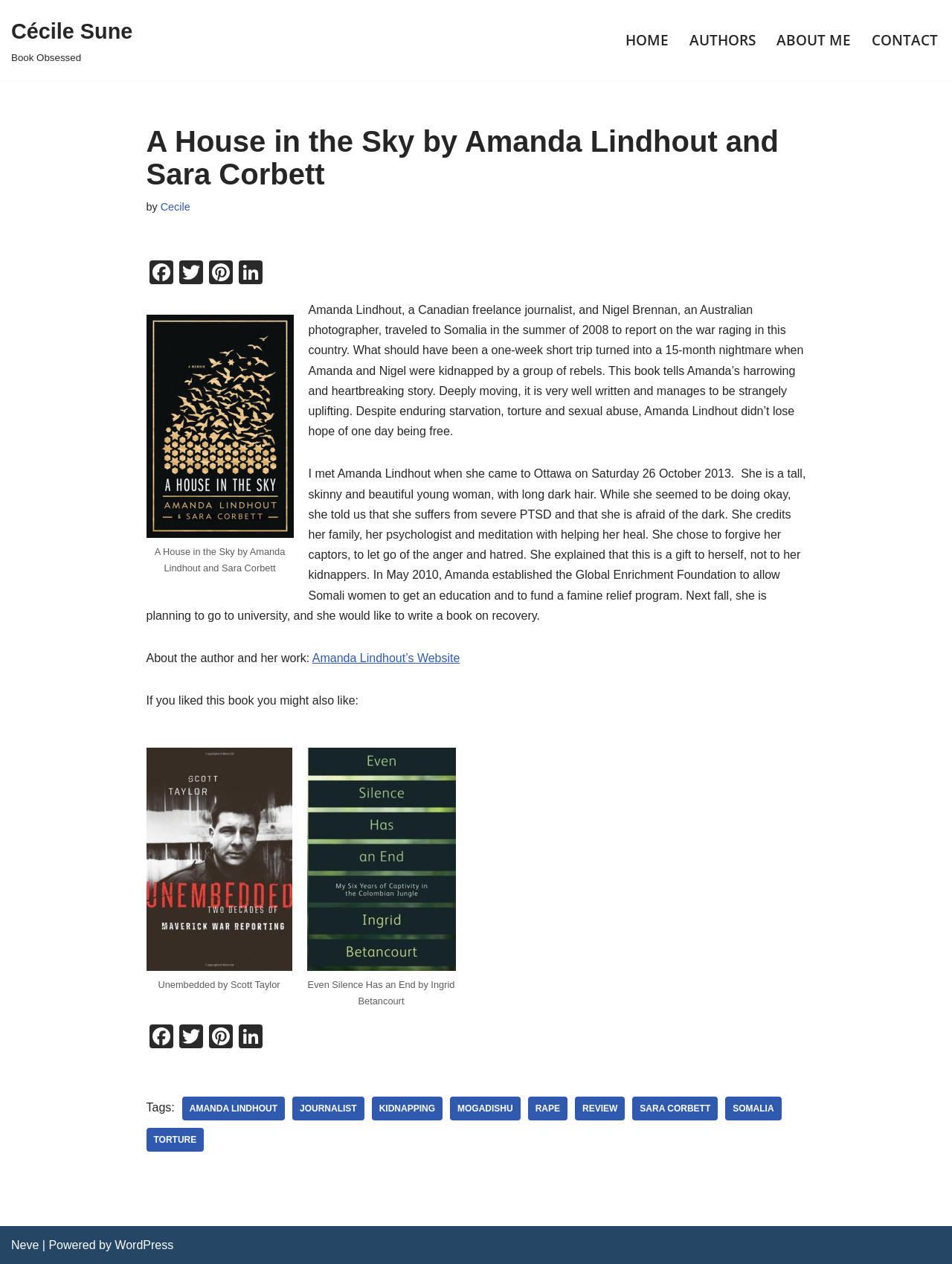Provide the bounding box coordinates for the area that should be clicked to complete the instruction: "View the book review of 'Unembedded by Scott Taylor'".

[0.154, 0.76, 0.307, 0.77]